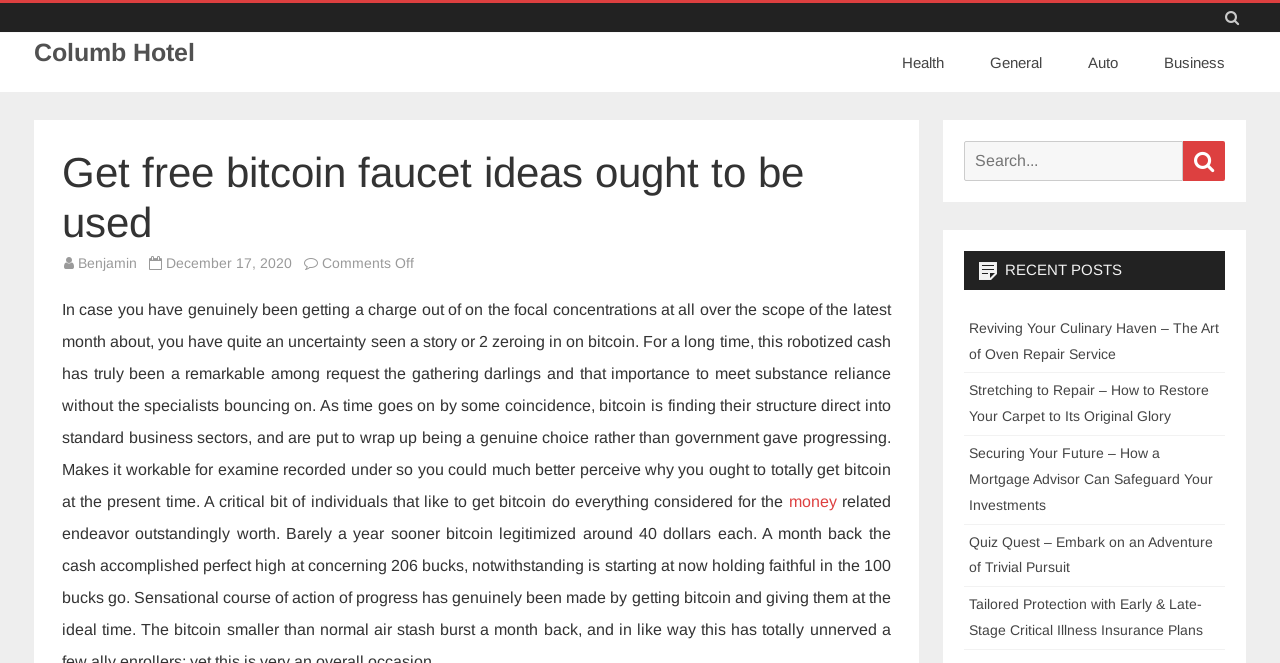Determine the bounding box coordinates for the area you should click to complete the following instruction: "Click on the 'Columb Hotel' link".

[0.027, 0.06, 0.152, 0.098]